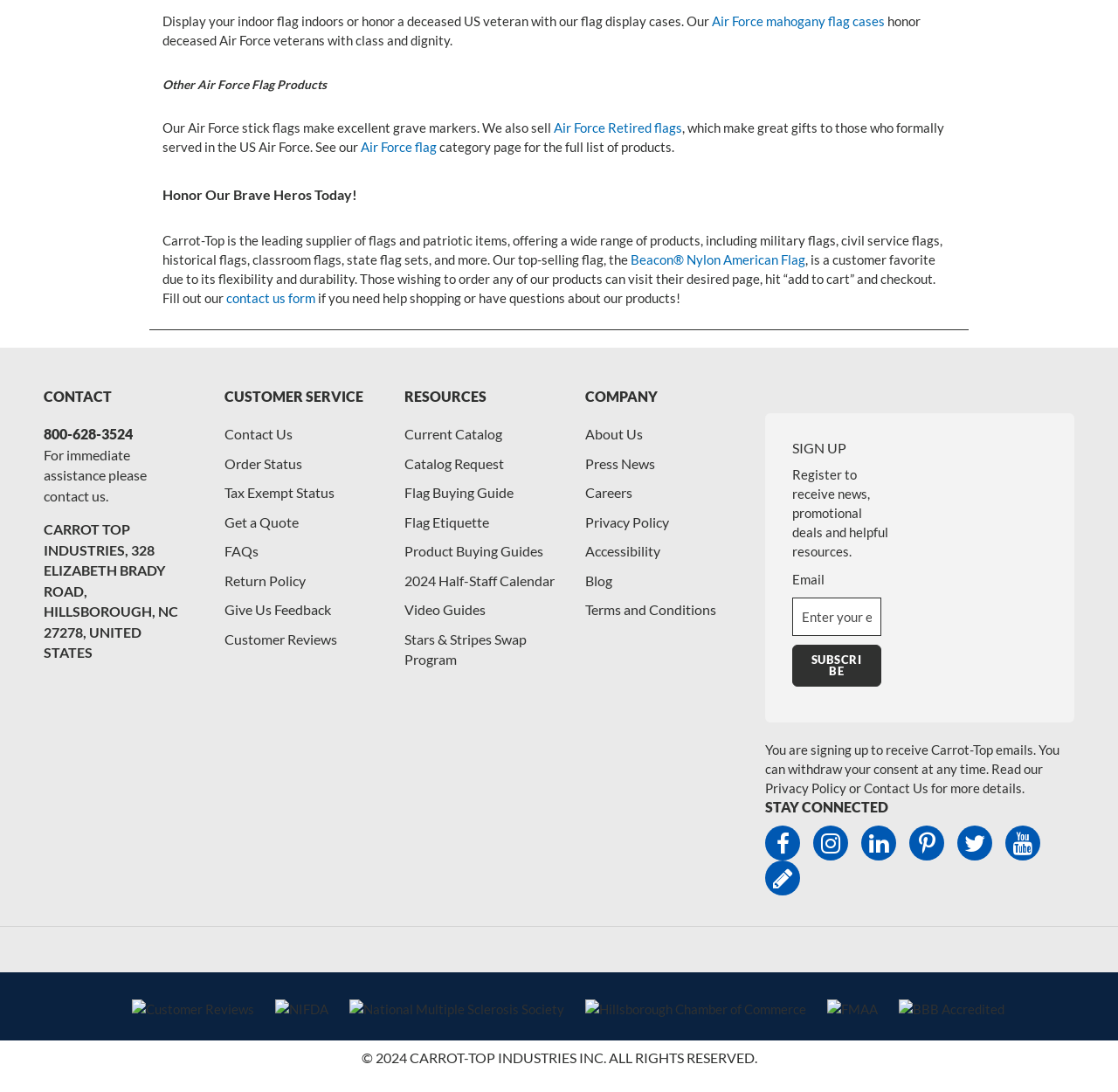Could you indicate the bounding box coordinates of the region to click in order to complete this instruction: "Learn about flag etiquette".

[0.362, 0.553, 0.438, 0.568]